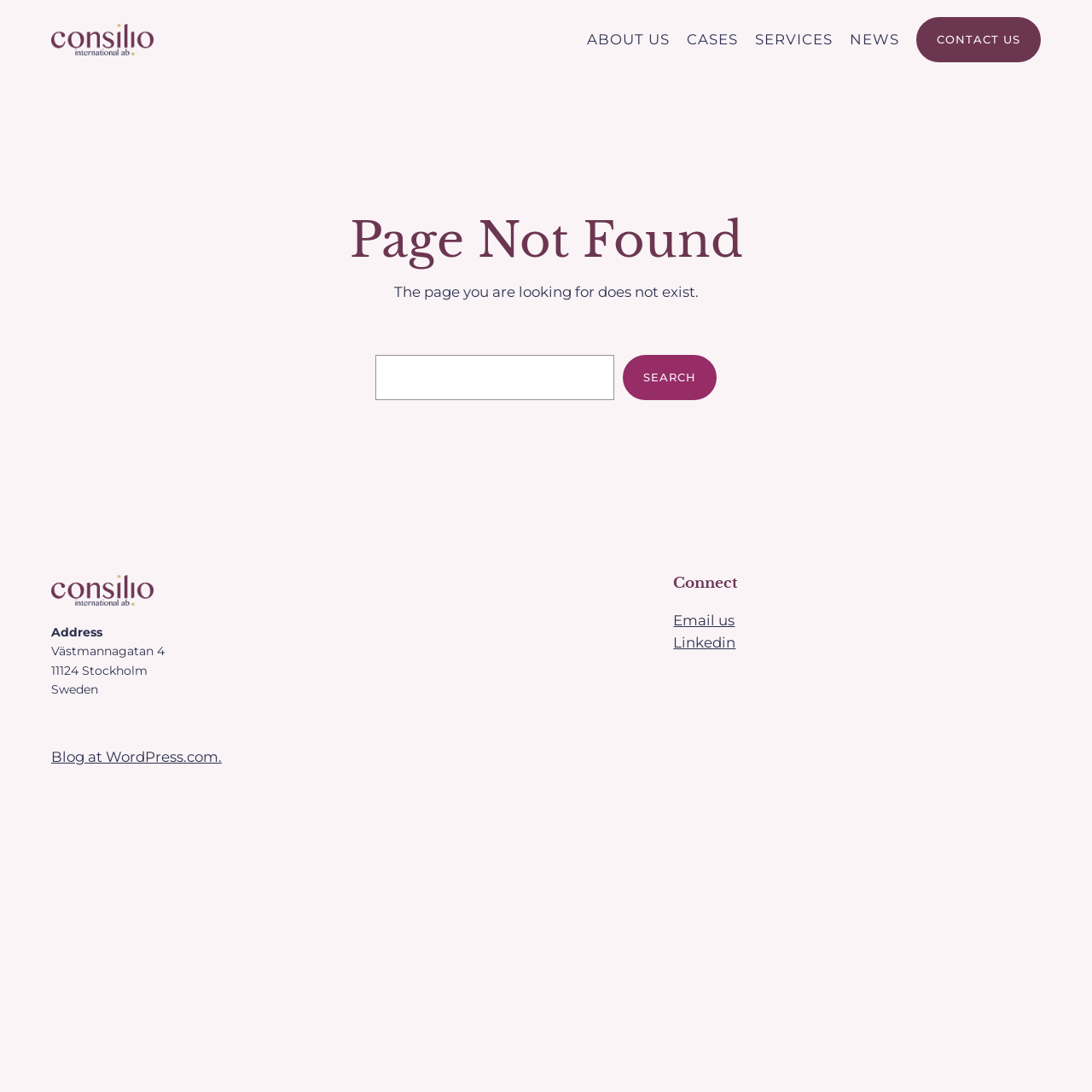Please provide a short answer using a single word or phrase for the question:
What is the address of Consilio International AB?

Västmannagatan 4, 11124 Stockholm, Sweden